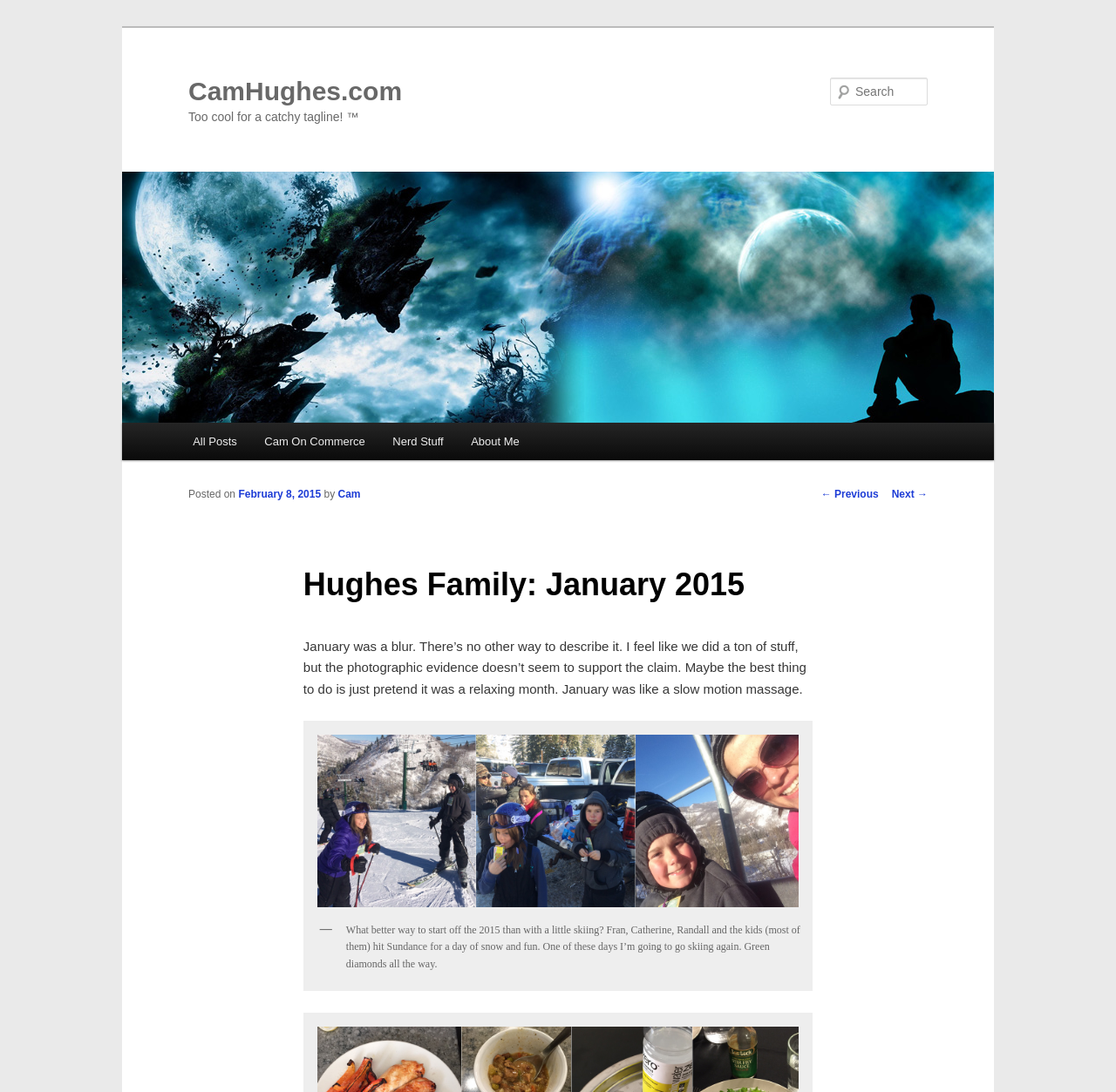What is the main activity described in the post?
Relying on the image, give a concise answer in one word or a brief phrase.

Skiing